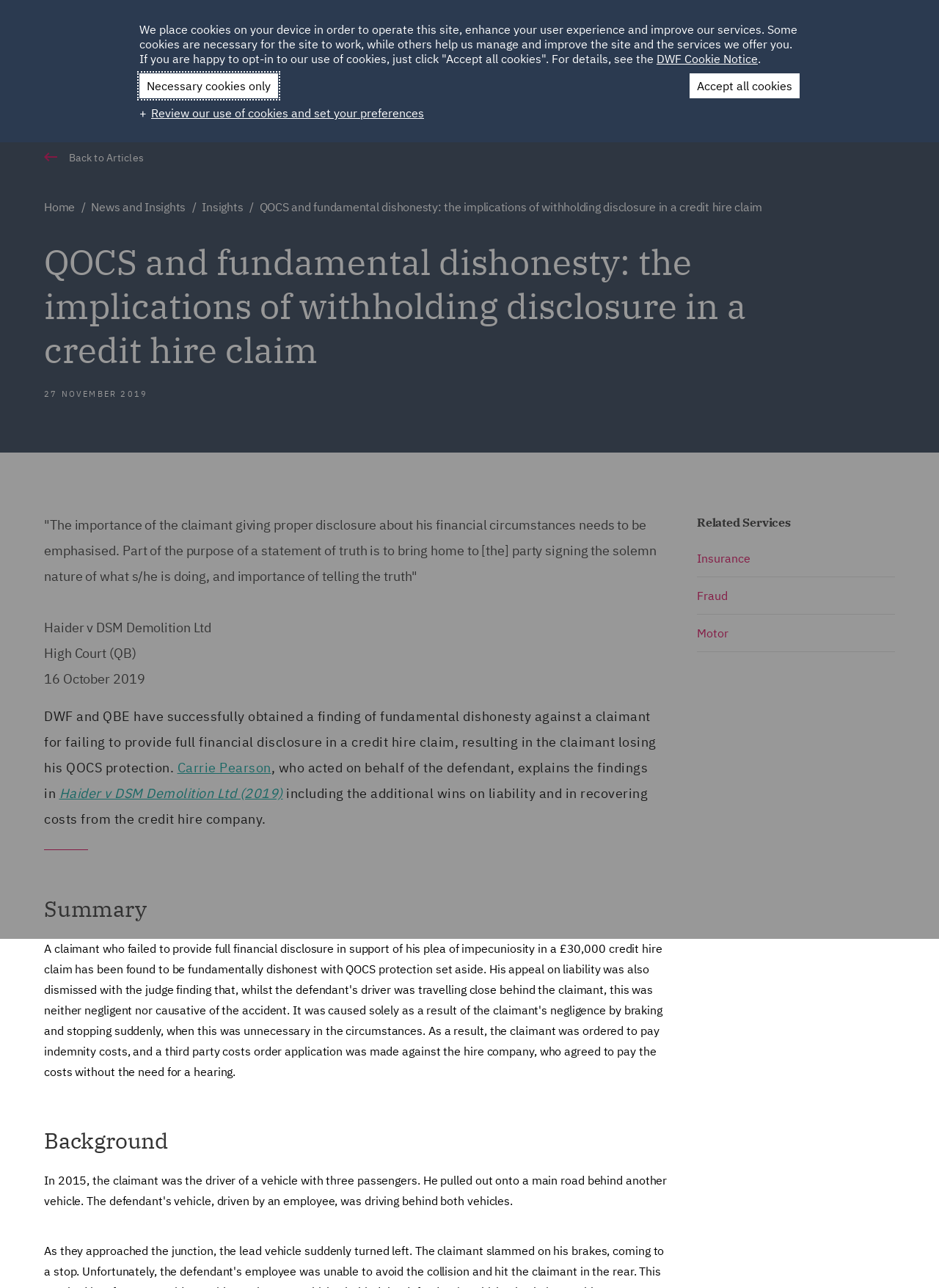Extract the text of the main heading from the webpage.

QOCS and fundamental dishonesty: the implications of withholding disclosure in a credit hire claim